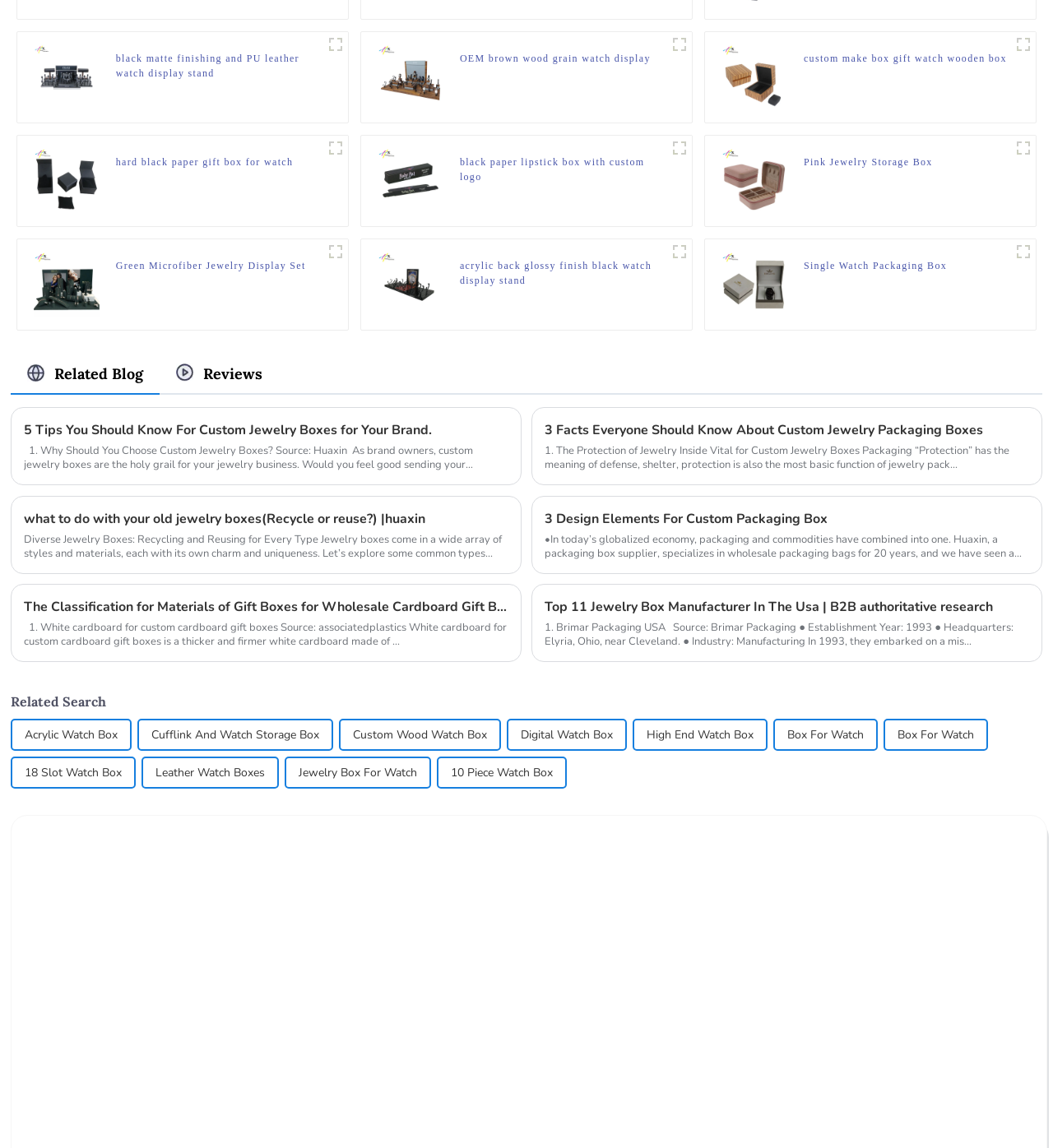Locate the bounding box coordinates of the clickable area to execute the instruction: "View the 'black matte finishing and PU leather watch display stand' product". Provide the coordinates as four float numbers between 0 and 1, represented as [left, top, right, bottom].

[0.11, 0.044, 0.307, 0.07]